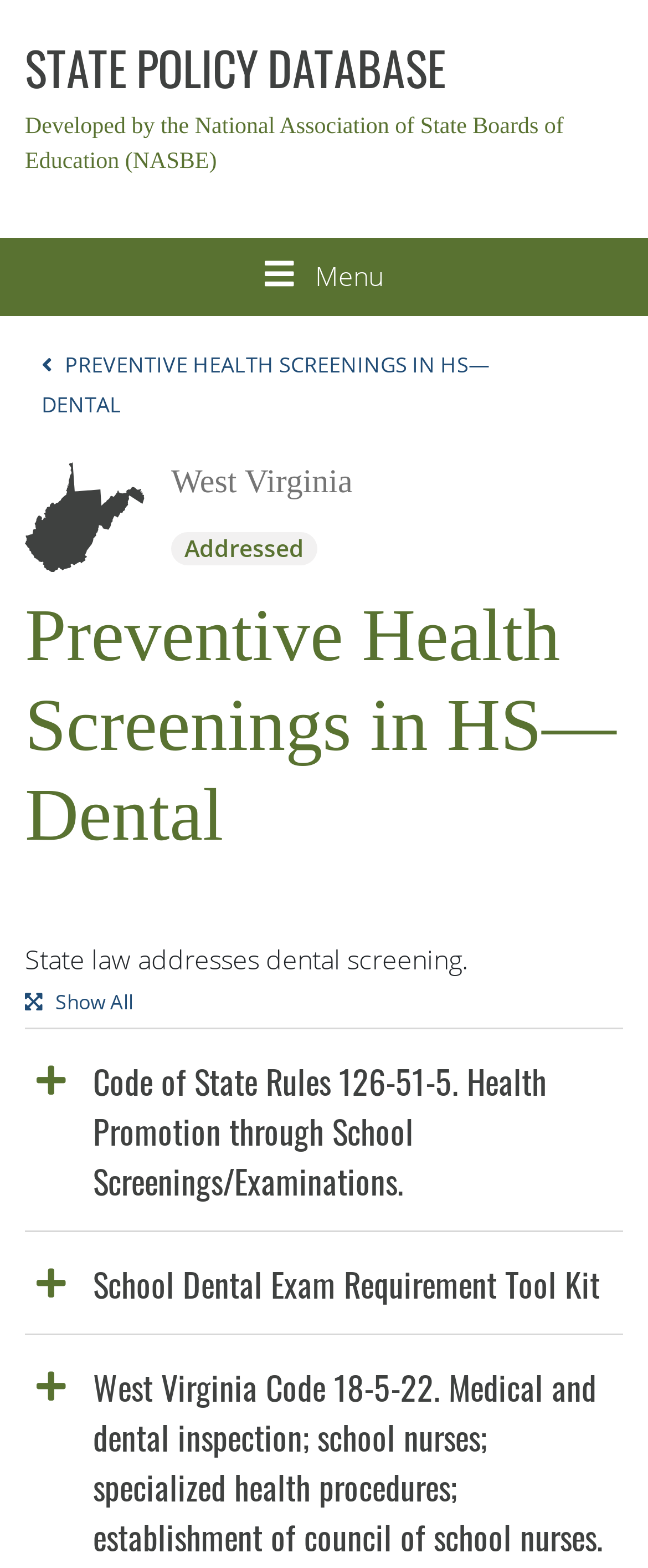Find the bounding box coordinates for the UI element that matches this description: "Preventive Health Screenings in HS—Dental".

[0.064, 0.223, 0.756, 0.267]